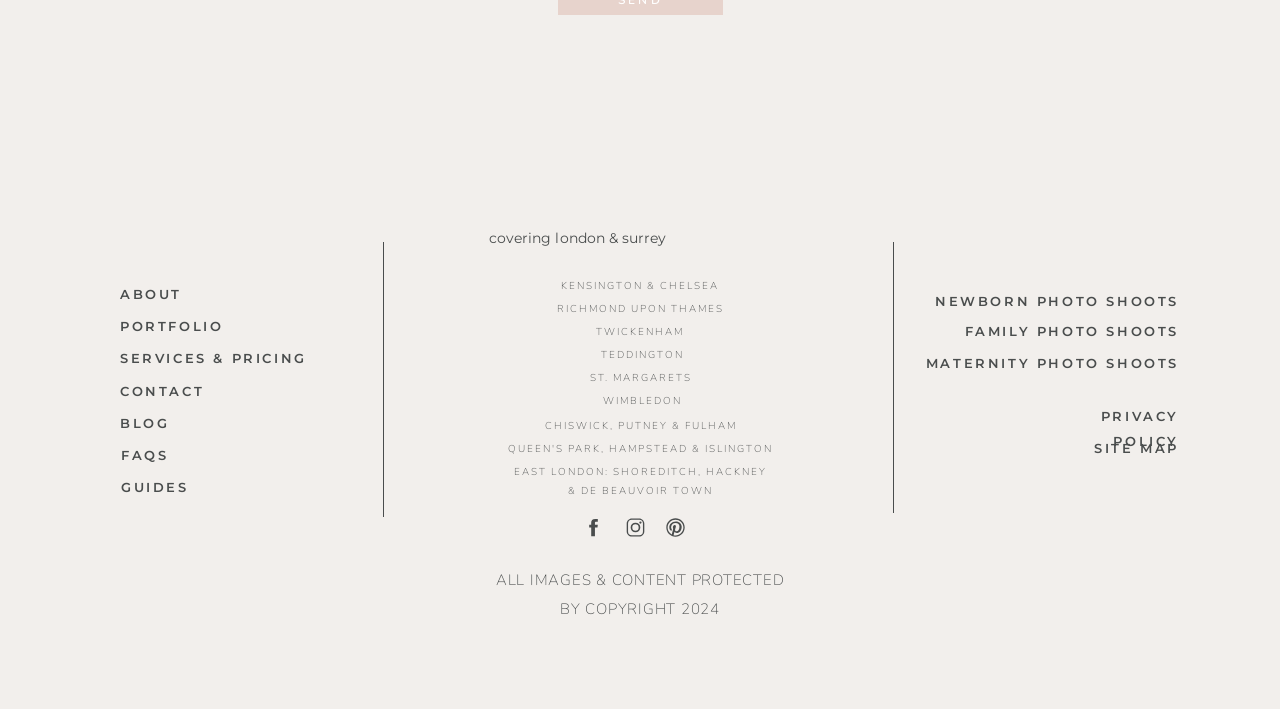Determine the bounding box coordinates for the area you should click to complete the following instruction: "Learn more about the photographer in the ABOUT section".

[0.094, 0.398, 0.211, 0.426]